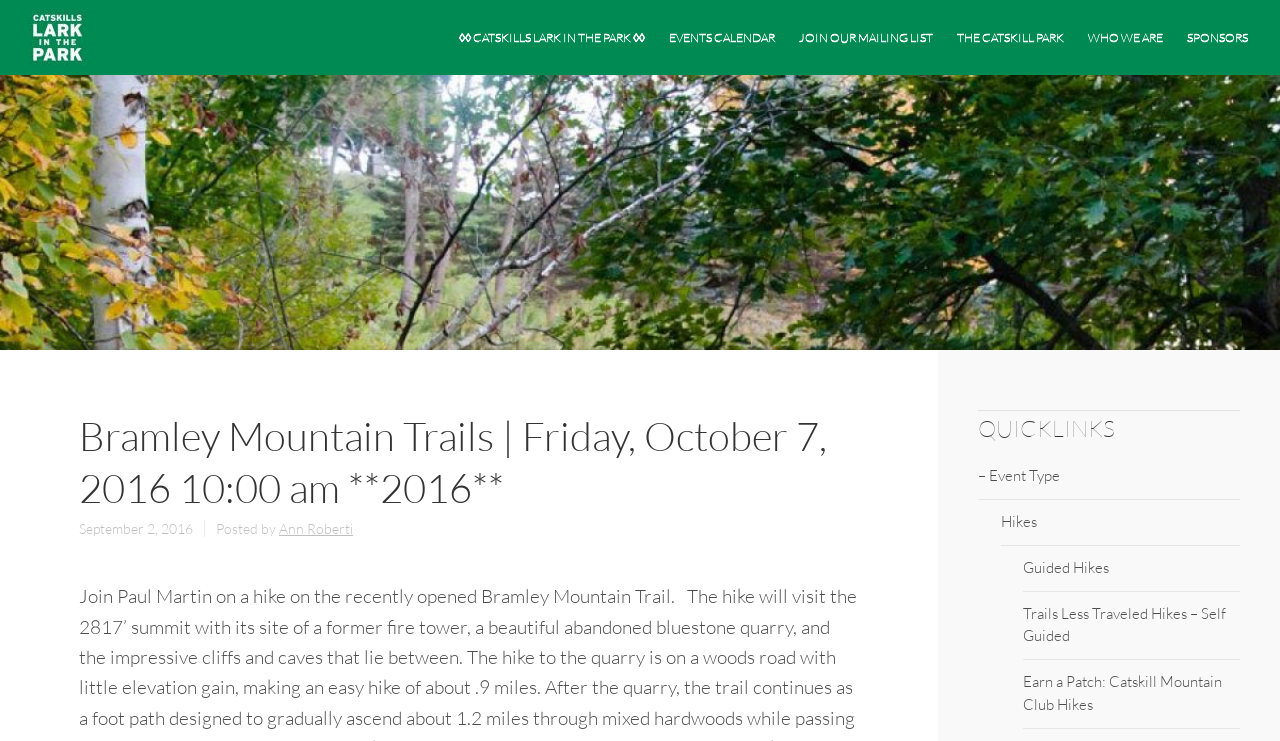Determine the bounding box coordinates for the HTML element described here: "Hikes".

[0.782, 0.674, 0.969, 0.736]